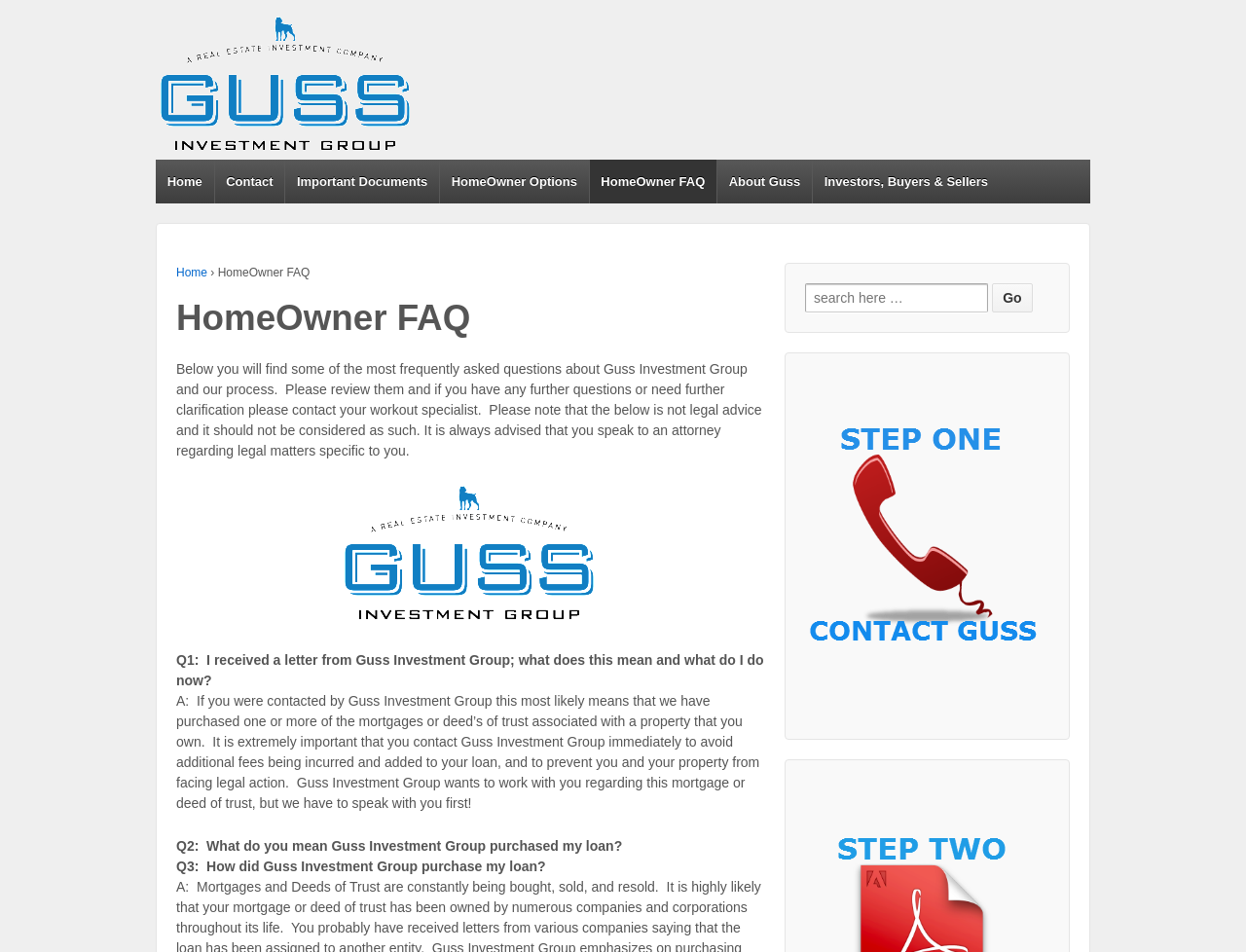Please answer the following question using a single word or phrase: 
What should you do if you received a letter from Guss Investment Group?

Contact Guss Investment Group immediately